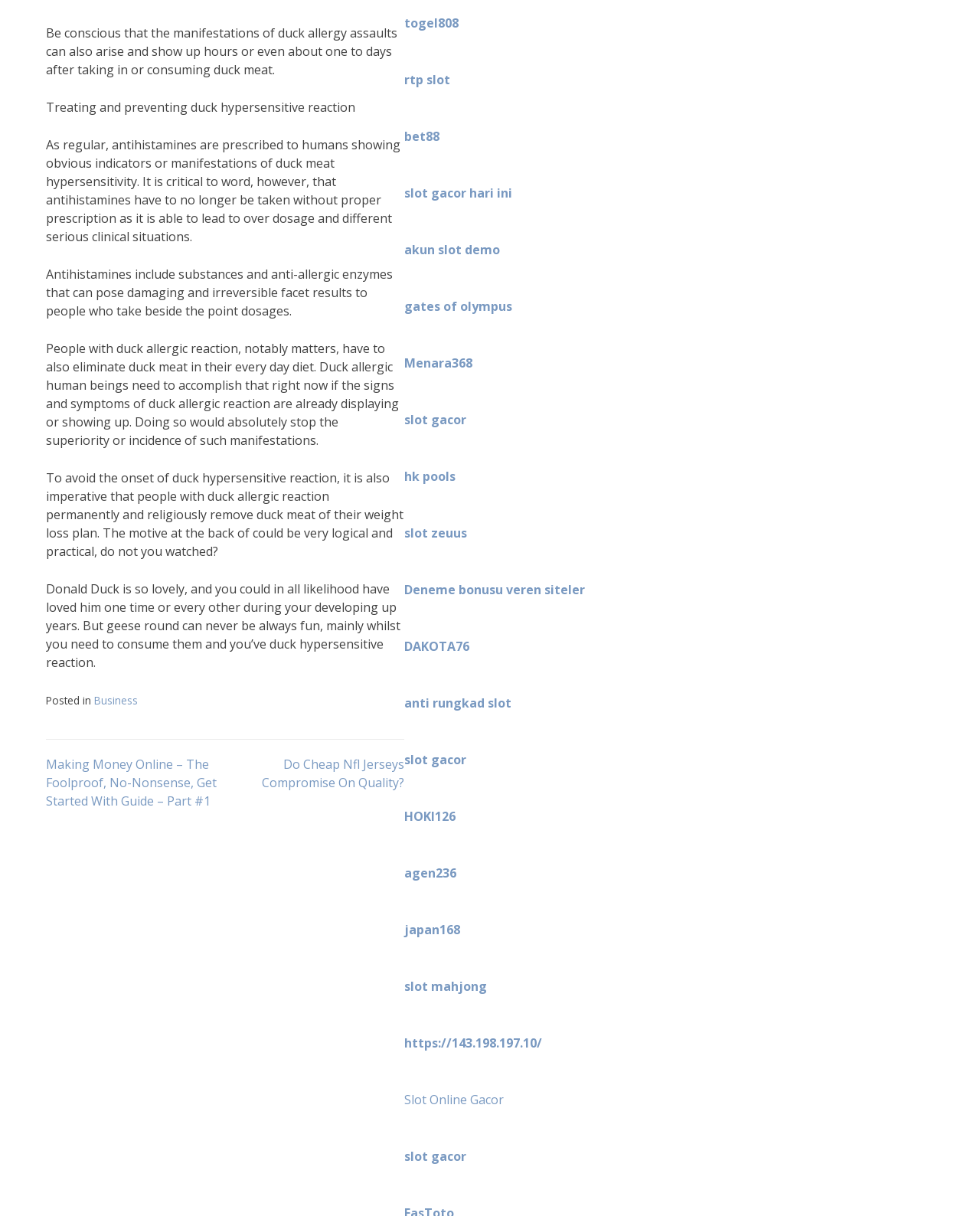Indicate the bounding box coordinates of the clickable region to achieve the following instruction: "Click the link 'Business'."

[0.096, 0.57, 0.141, 0.582]